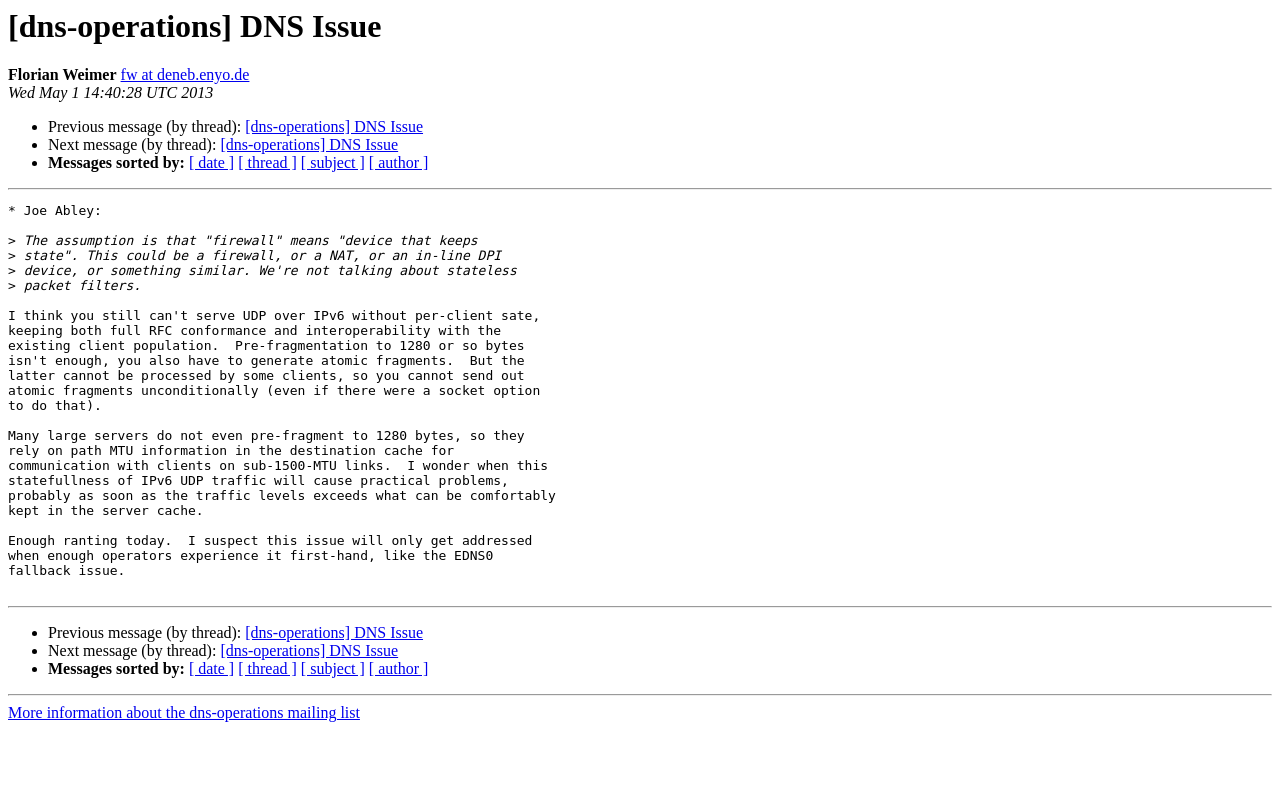Identify the bounding box coordinates for the UI element described as follows: "[ date ]". Ensure the coordinates are four float numbers between 0 and 1, formatted as [left, top, right, bottom].

[0.148, 0.828, 0.183, 0.849]